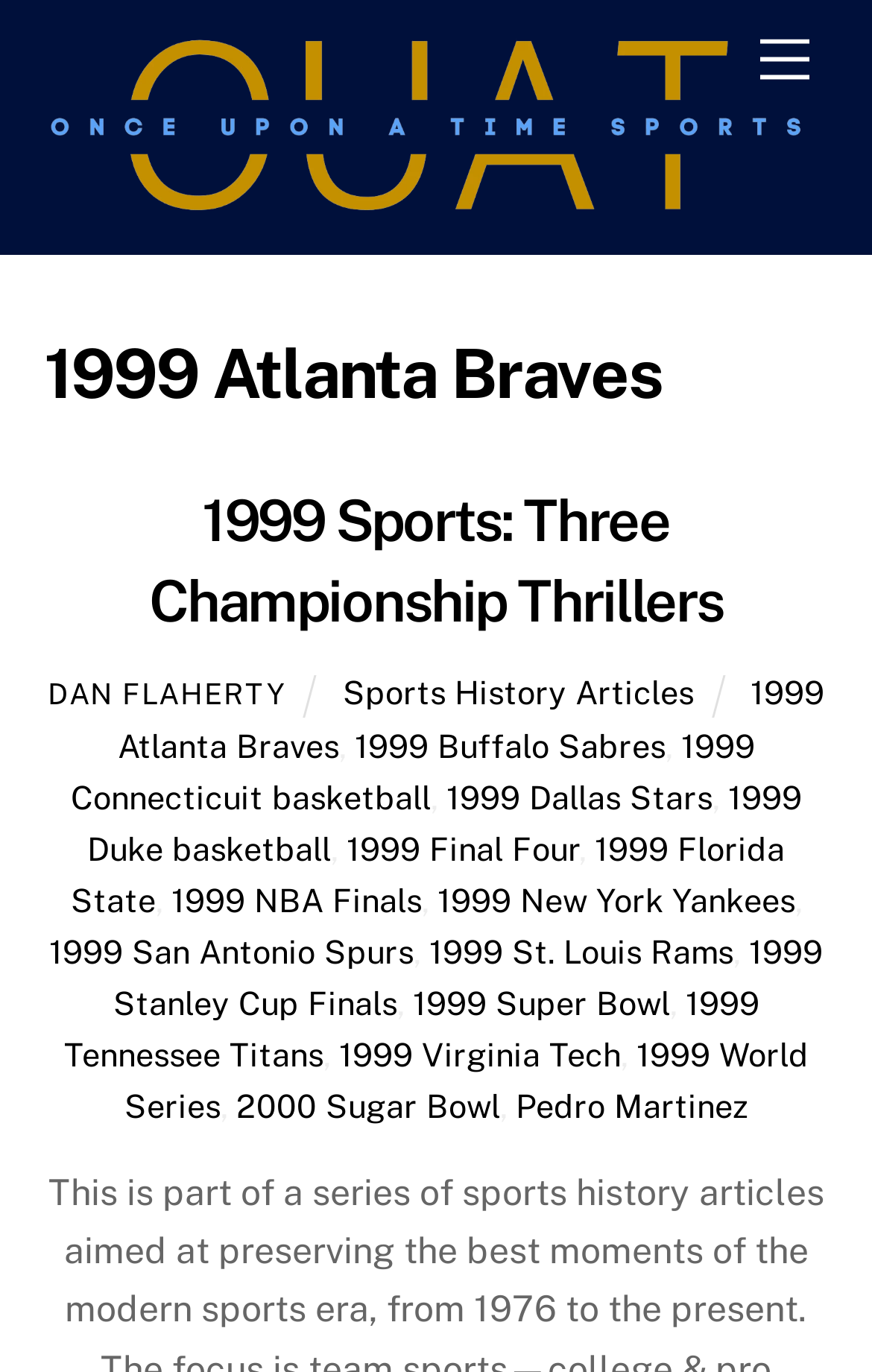Locate the bounding box of the user interface element based on this description: "Dan Flaherty".

[0.054, 0.494, 0.328, 0.518]